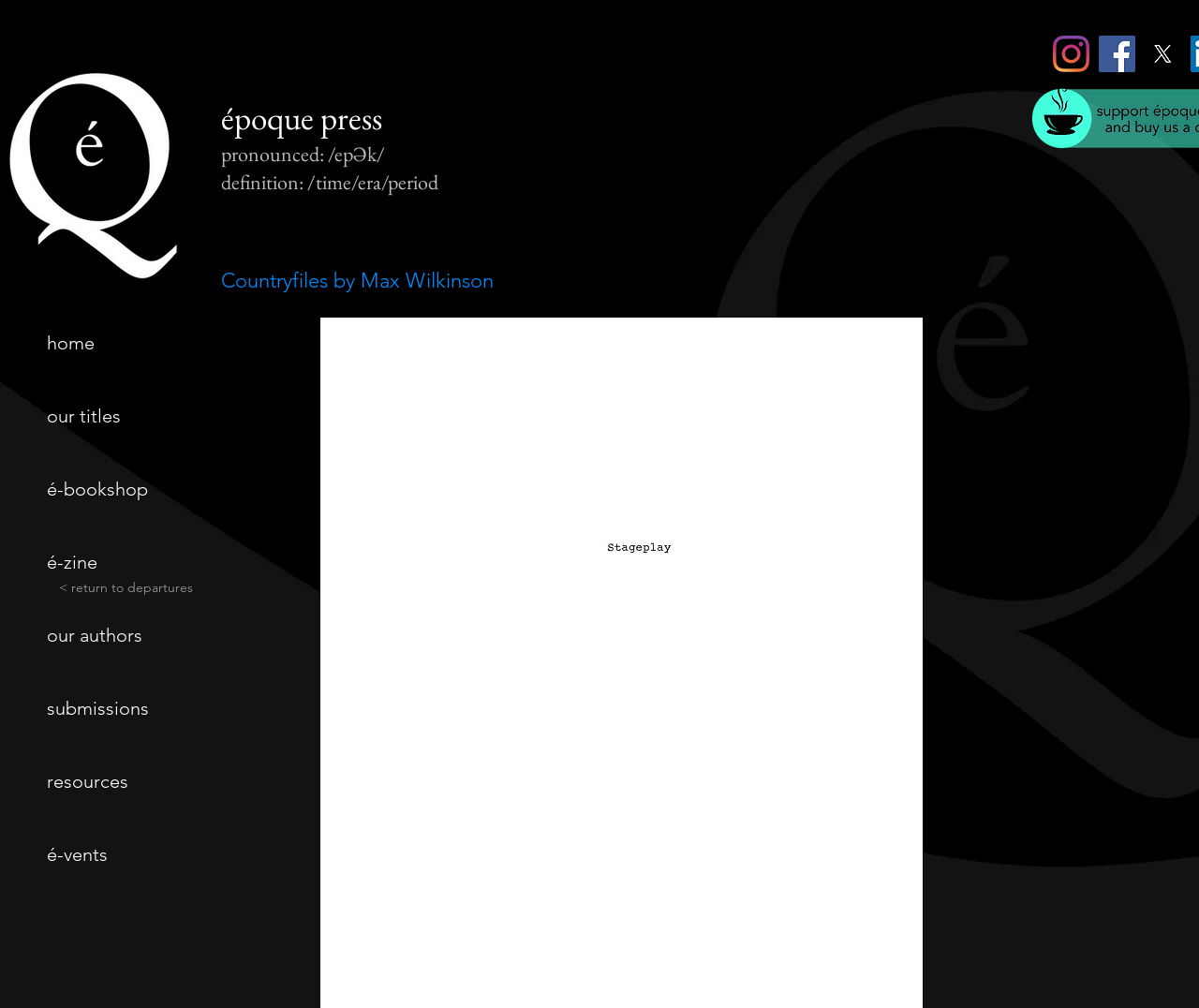Use a single word or phrase to answer the following:
How many social media links are present?

3